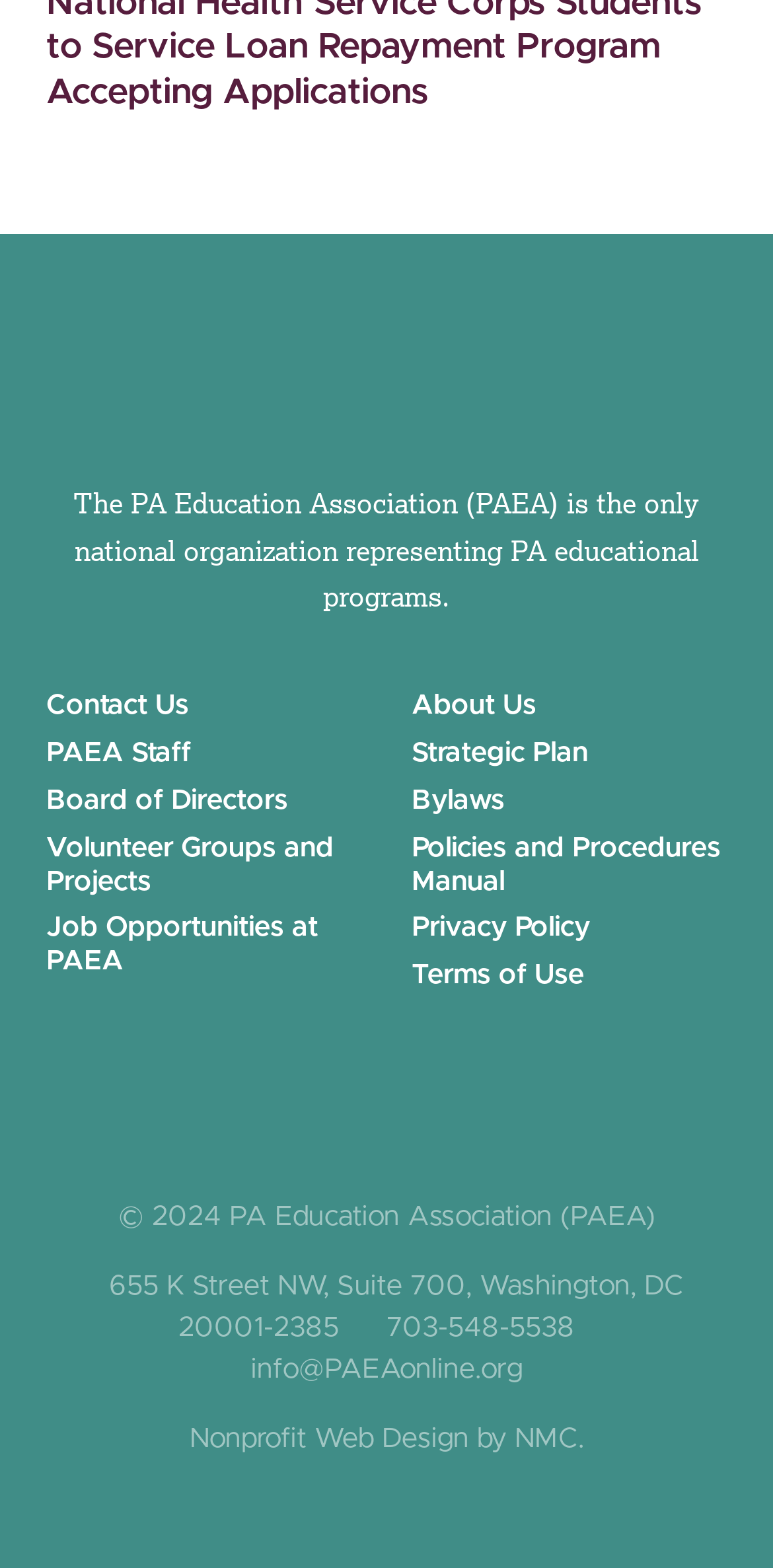Using the element description: "Policies and Procedures Manual", determine the bounding box coordinates for the specified UI element. The coordinates should be four float numbers between 0 and 1, [left, top, right, bottom].

[0.532, 0.532, 0.932, 0.571]